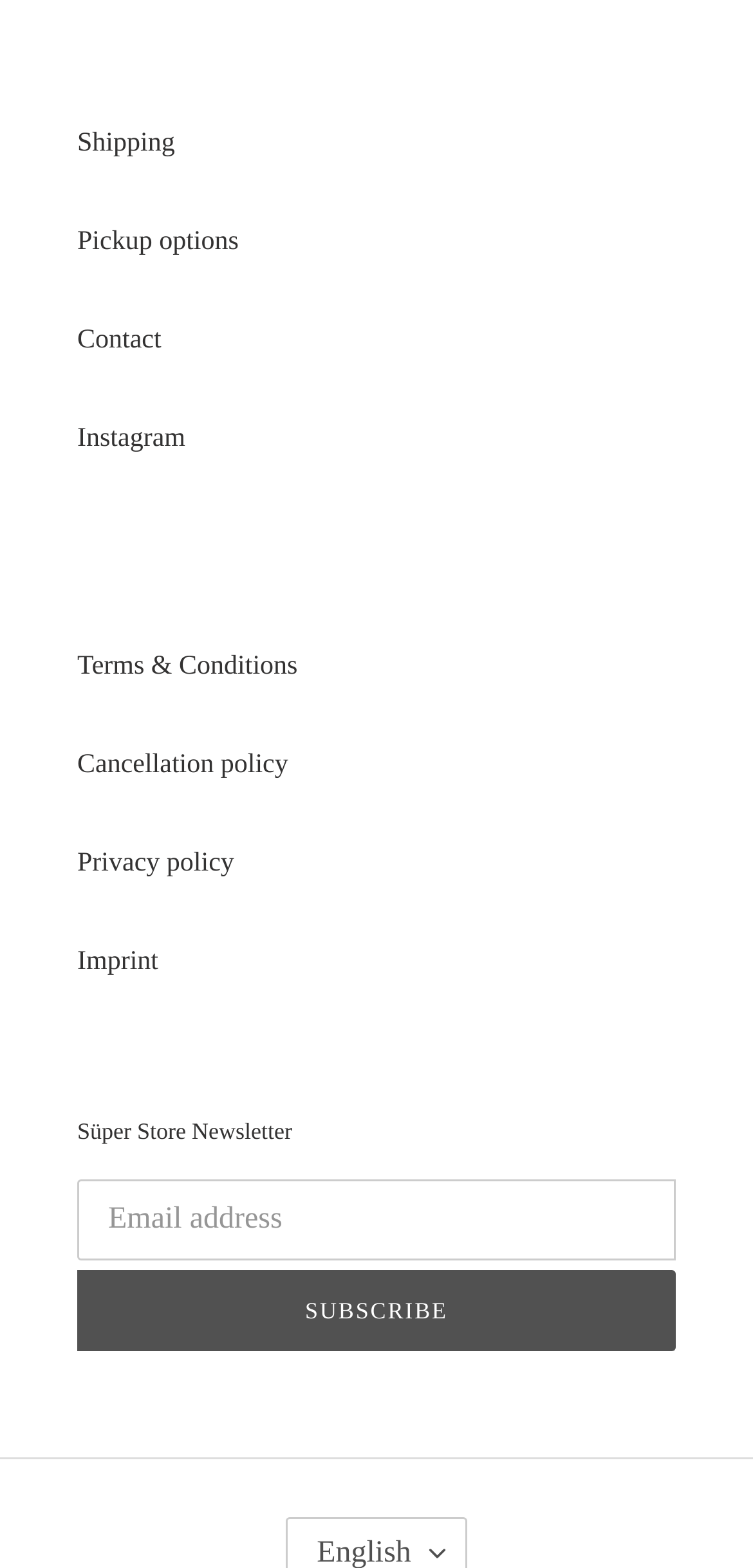Please provide a one-word or phrase answer to the question: 
What type of links are listed at the top?

Navigation links